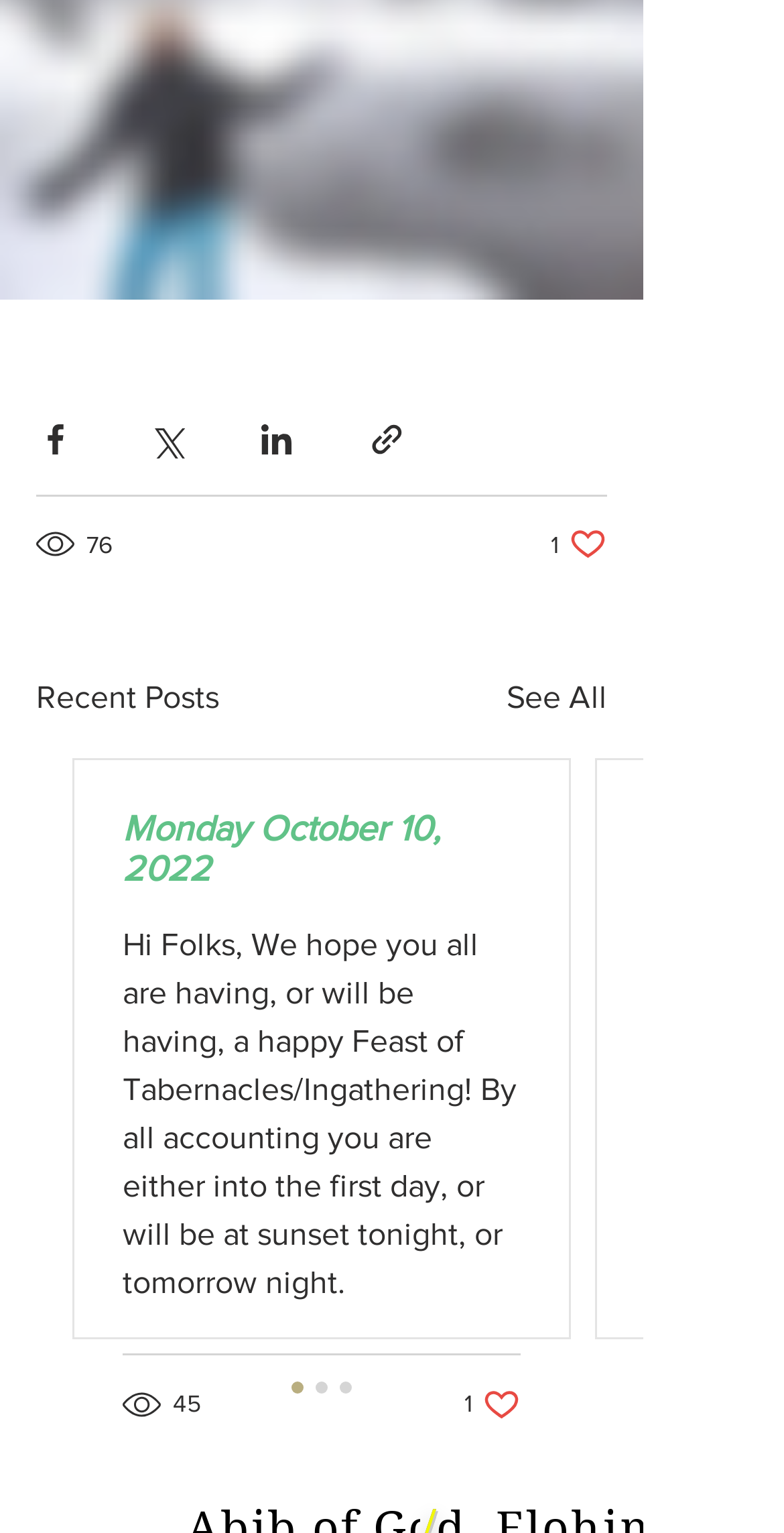What is the number of views for the recent post?
Answer the question with as much detail as possible.

I found the generic element with the text '76 views' which is a sibling of the 'Share via Facebook' button, indicating that it is related to the recent post.